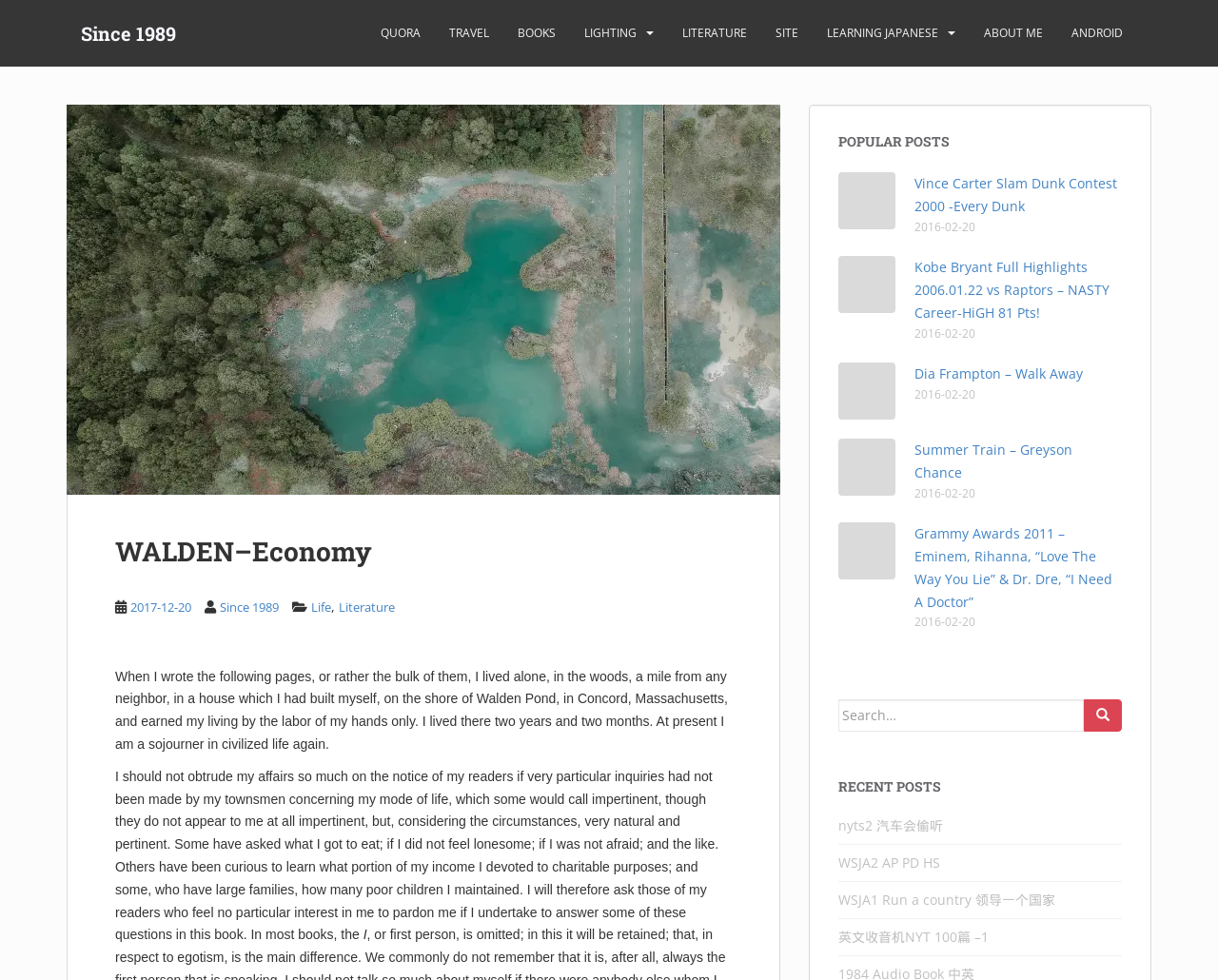Determine the bounding box coordinates of the clickable element to complete this instruction: "View the 'POPULAR POSTS'". Provide the coordinates in the format of four float numbers between 0 and 1, [left, top, right, bottom].

[0.688, 0.137, 0.921, 0.152]